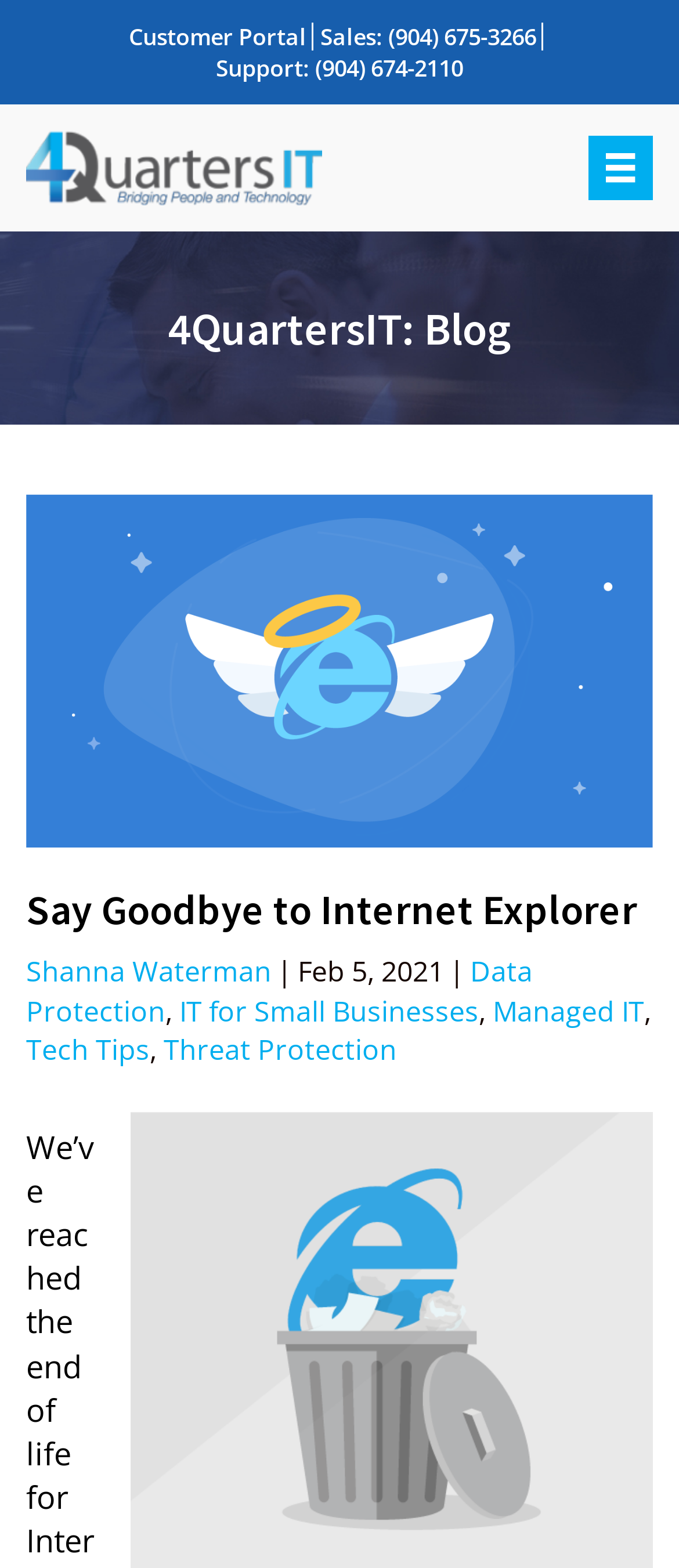Indicate the bounding box coordinates of the element that must be clicked to execute the instruction: "Read the blog post by Shanna Waterman". The coordinates should be given as four float numbers between 0 and 1, i.e., [left, top, right, bottom].

[0.038, 0.608, 0.4, 0.632]